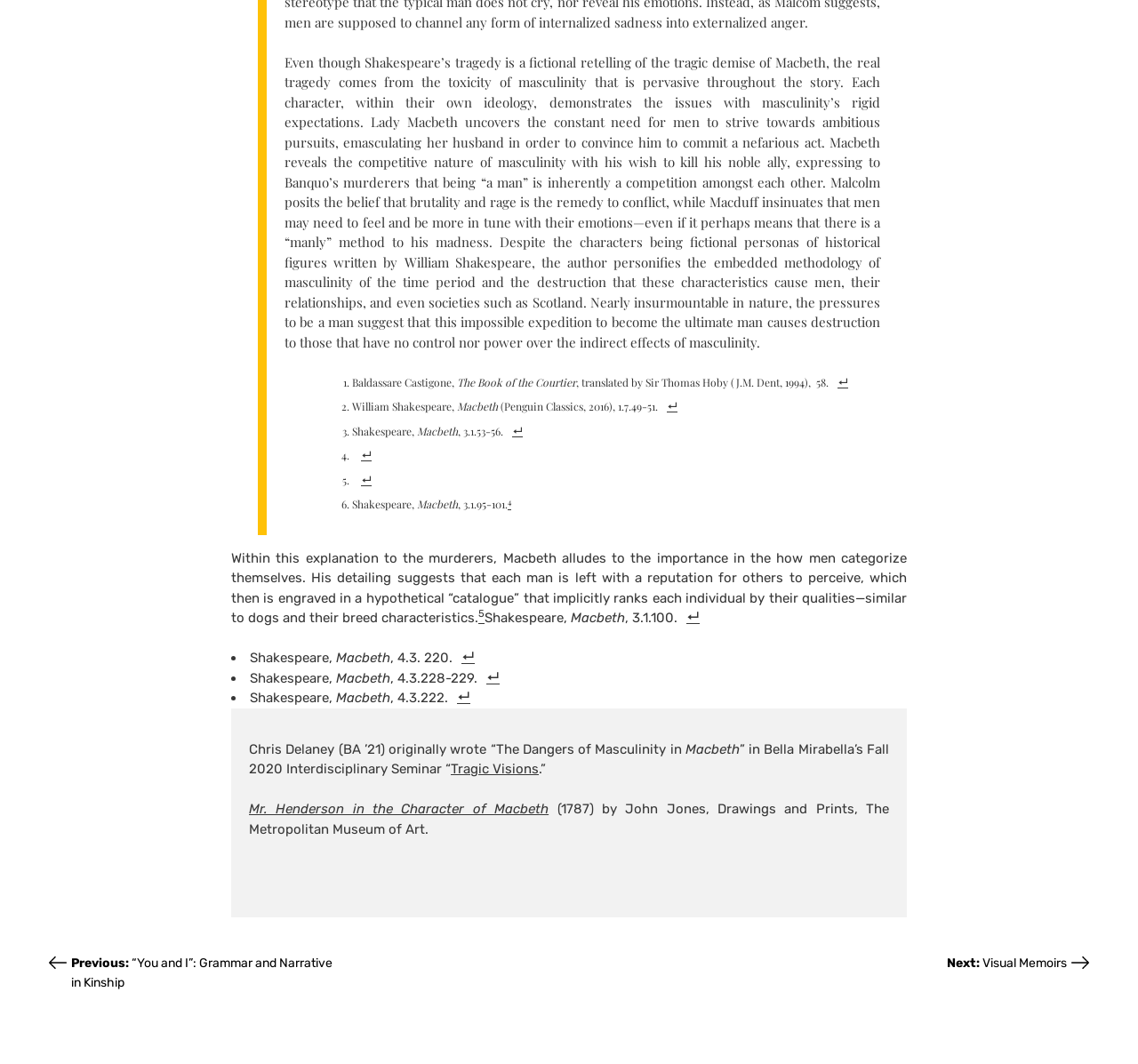Locate the bounding box coordinates for the element described below: "Next: Visual Memoirs". The coordinates must be four float values between 0 and 1, formatted as [left, top, right, bottom].

[0.695, 0.888, 0.961, 0.923]